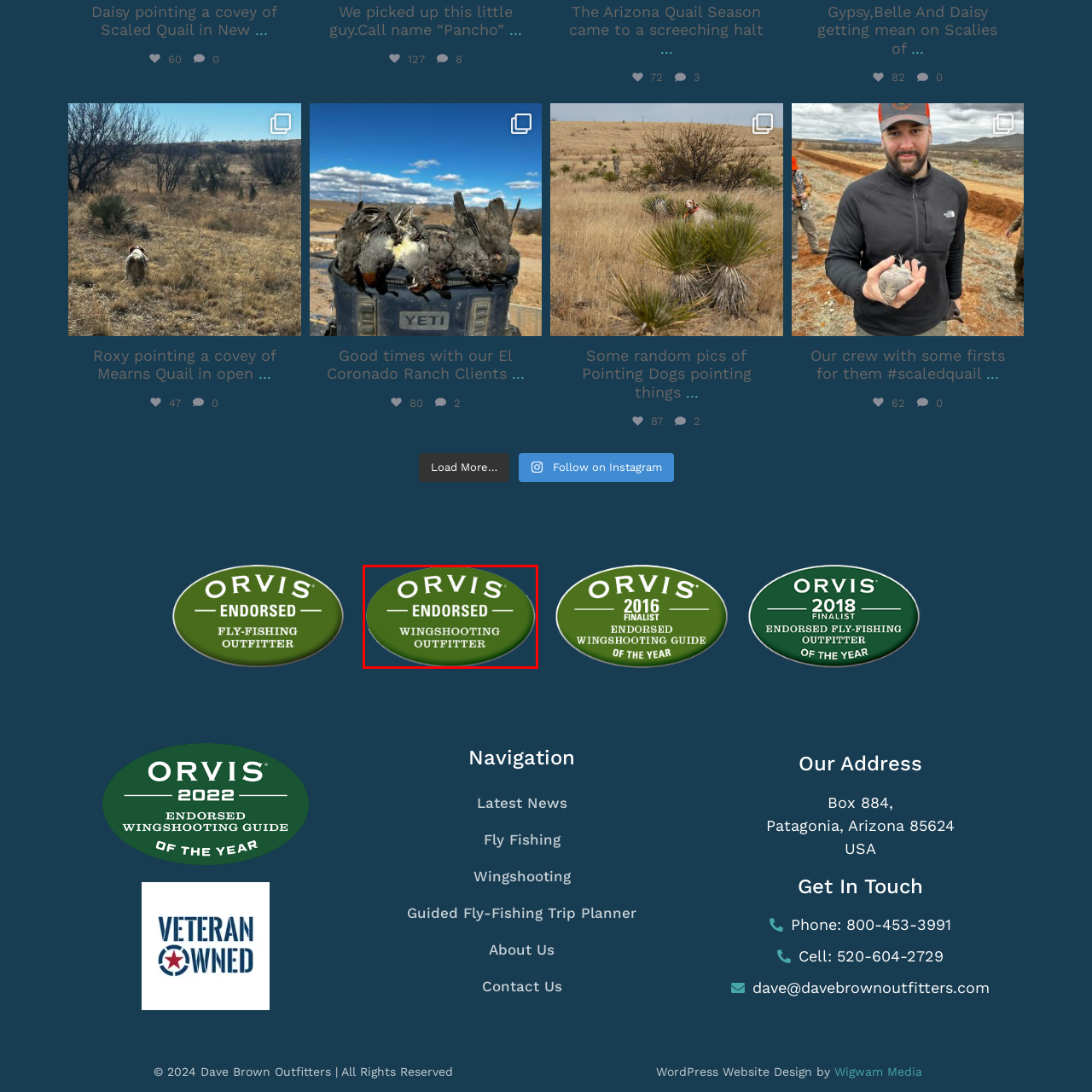What color is the text on the badge?
Pay attention to the segment of the image within the red bounding box and offer a detailed answer to the question.

The caption states that the badge features bold white text, indicating the endorsement prominently, which means the text on the badge is white in color.